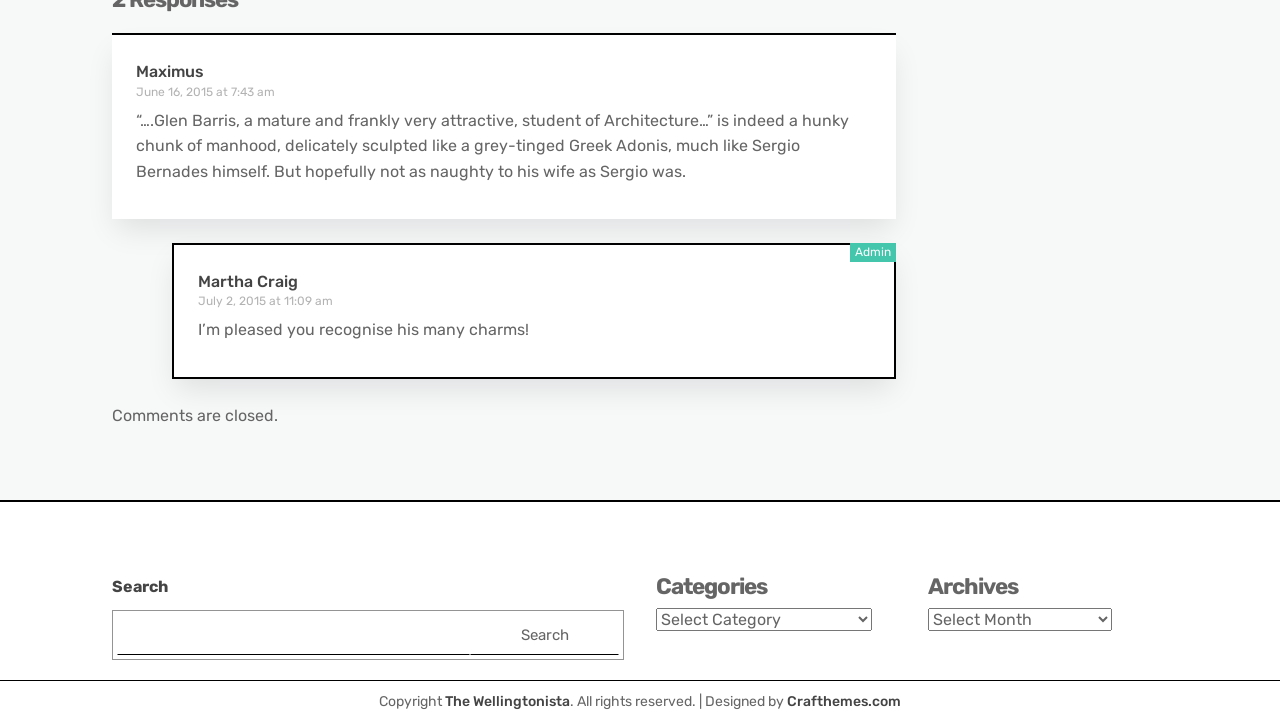Answer succinctly with a single word or phrase:
How many categories are there?

Unknown